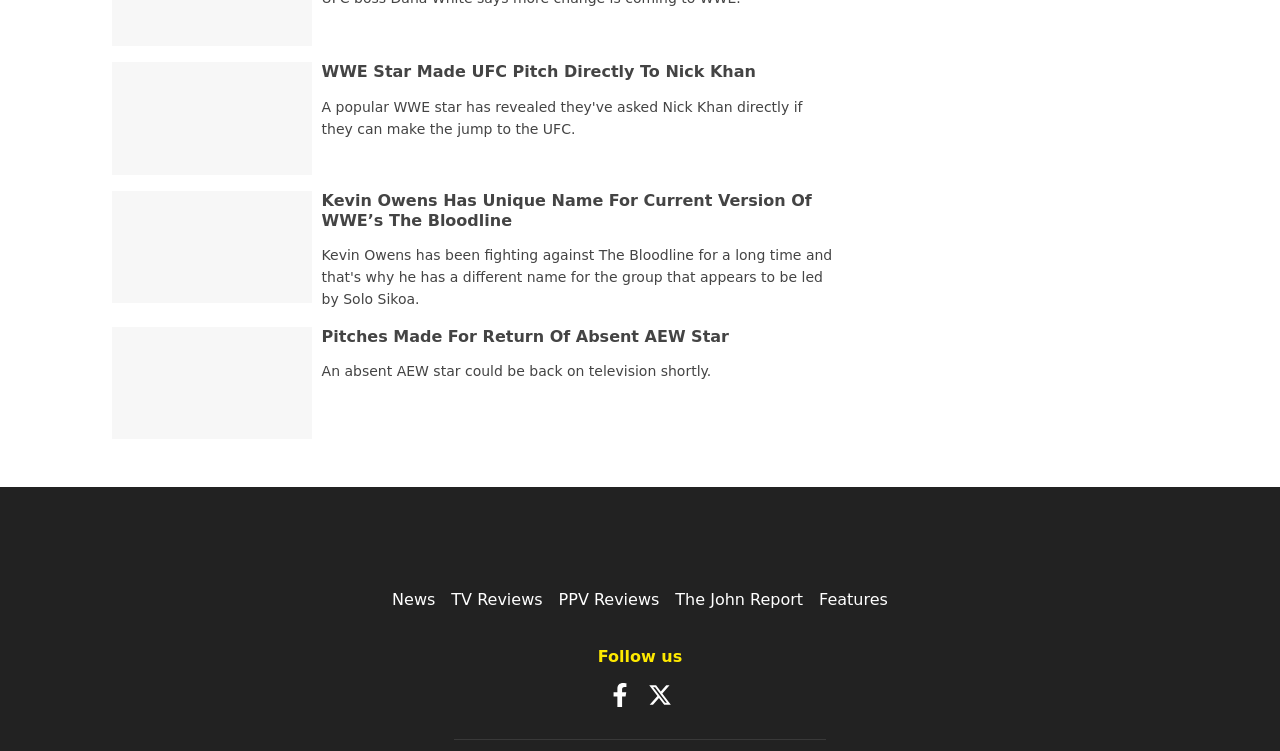What is the category of the second article?
Based on the screenshot, answer the question with a single word or phrase.

WWE